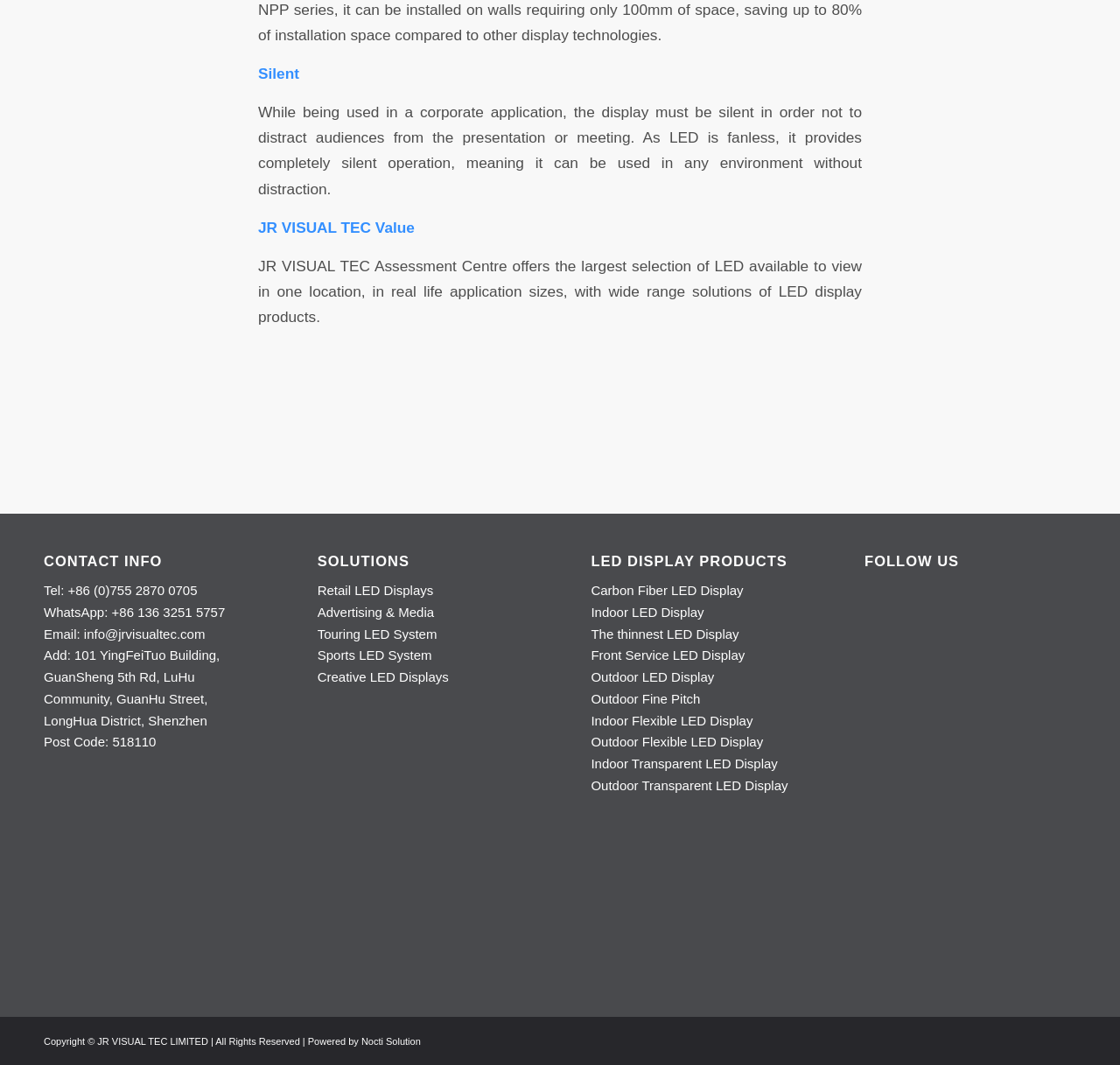How many social media platforms are listed under 'FOLLOW US'?
Provide an in-depth and detailed explanation in response to the question.

The 'FOLLOW US' section lists three social media platforms: Facebook, LinkedIn, and Twitter, each with a corresponding link and image.